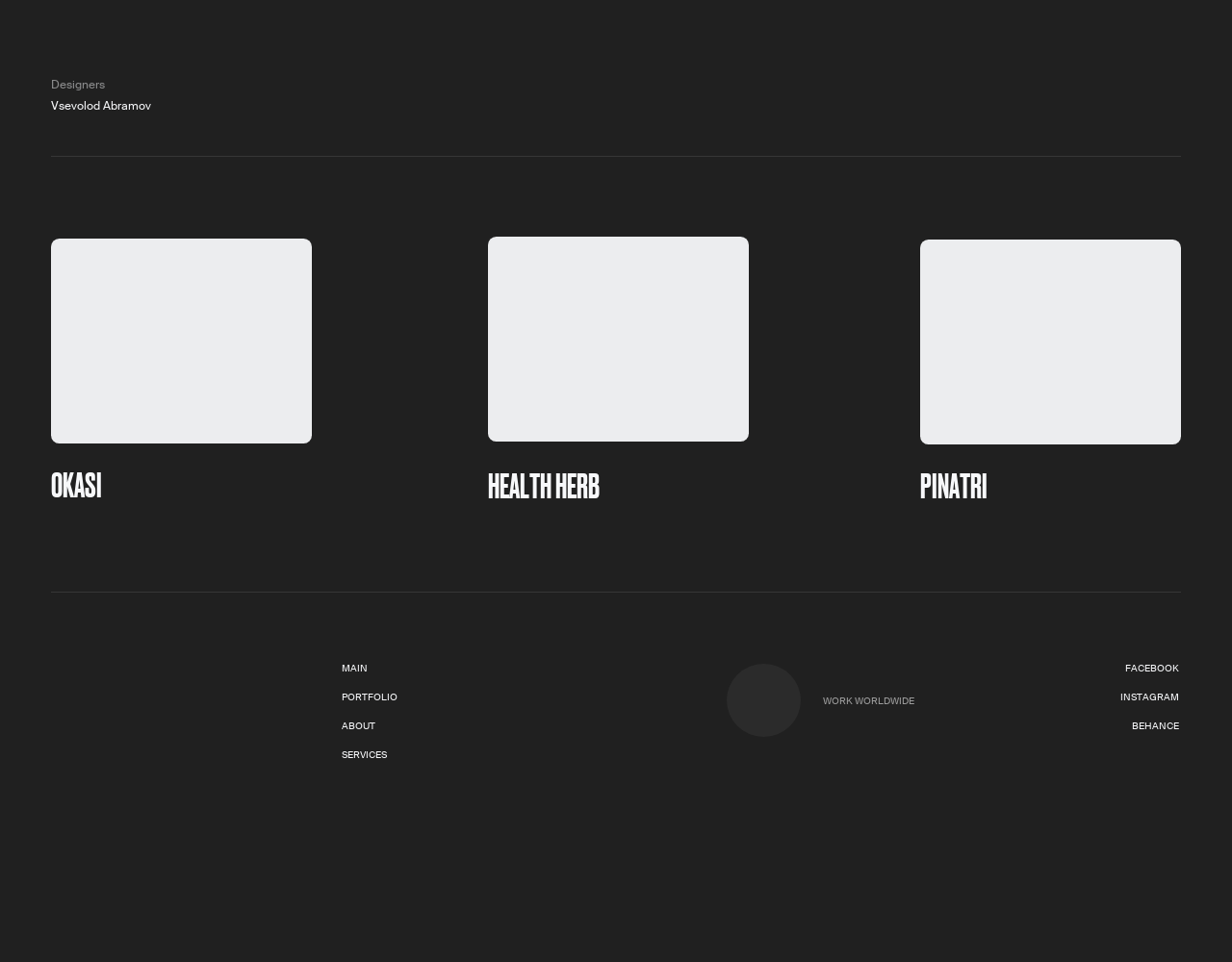How many tables are there on the webpage?
Please provide a single word or phrase answer based on the image.

16